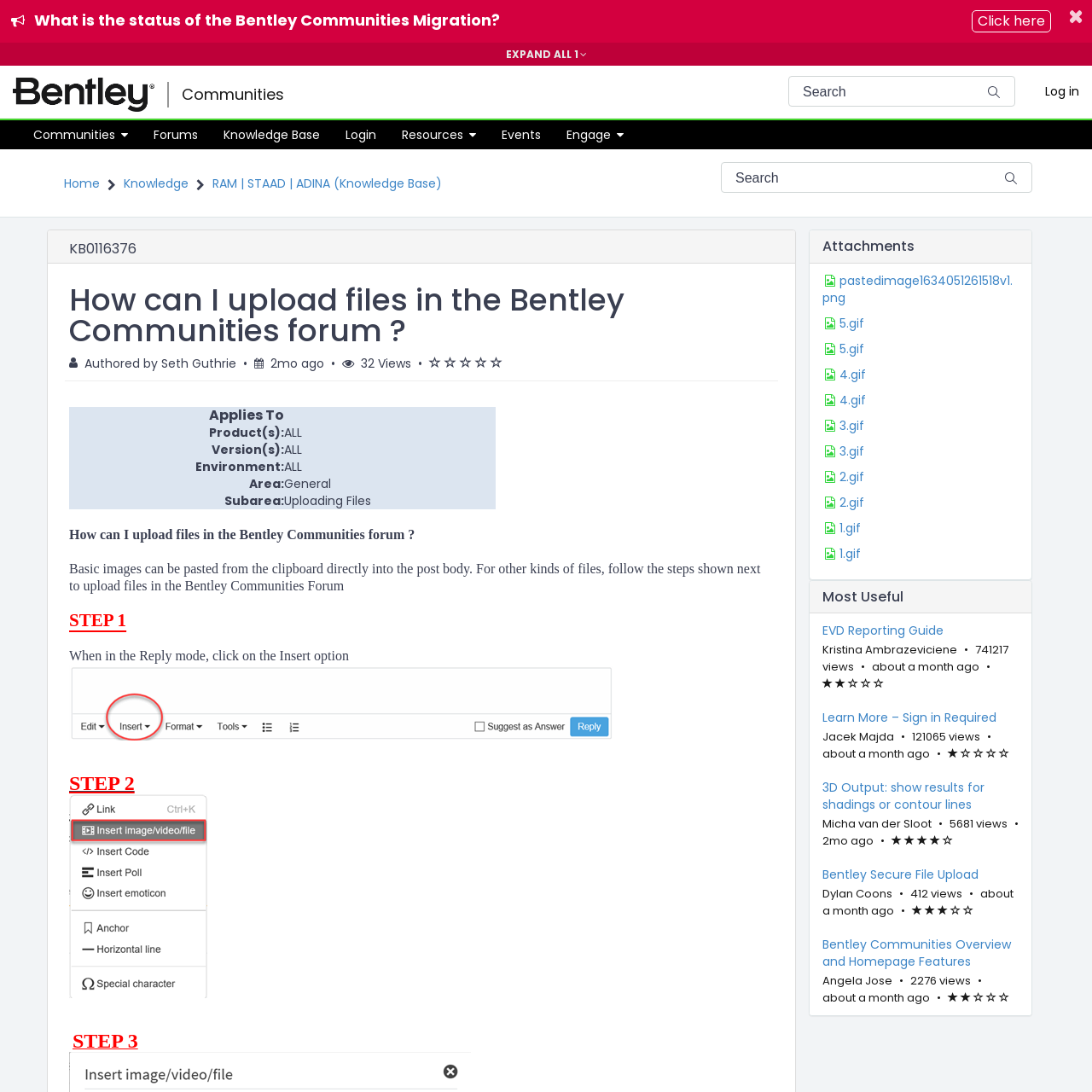Determine the coordinates of the bounding box for the clickable area needed to execute this instruction: "Click on the 'What is the status of the Bentley Communities Migration?' button".

[0.0, 0.0, 0.874, 0.039]